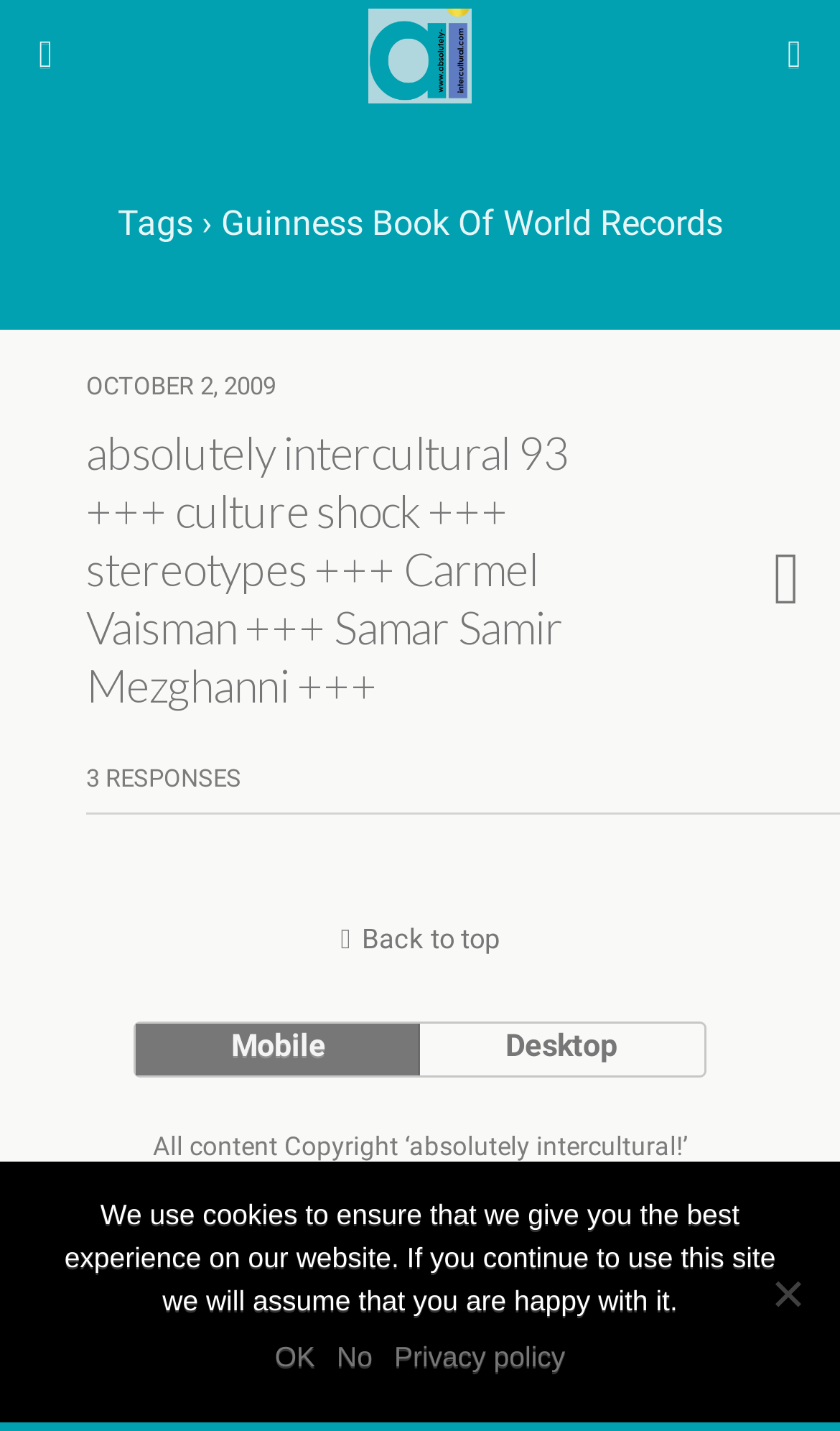Generate a thorough description of the webpage.

The webpage is about the Guinness Book of World Records and Absolutely Intercultural. At the top, there is a logo image on the left side, taking up about 40% of the width, and a search bar on the right side, accompanied by a search button. Below the search bar, there is a tag label "Tags › Guinness Book Of World Records".

The main content of the webpage is an article titled "absolutely intercultural 93 +++ culture shock +++ stereotypes +++ Carmel Vaisman +++ Samar Samir Mezghanni +++", which takes up most of the page. The article has a heading and a long text content.

On the top-right corner, there is a "Back to top" link. At the bottom of the page, there are two buttons, "Mobile" and "Desktop", placed side by side. Below these buttons, there is a copyright notice stating "All content Copyright ‘absolutely intercultural!’".

A cookie notice dialog is displayed at the bottom of the page, which includes a message about using cookies, and three links: "OK", "No", and "Privacy policy". There is also a "No" button on the right side of the cookie notice dialog.